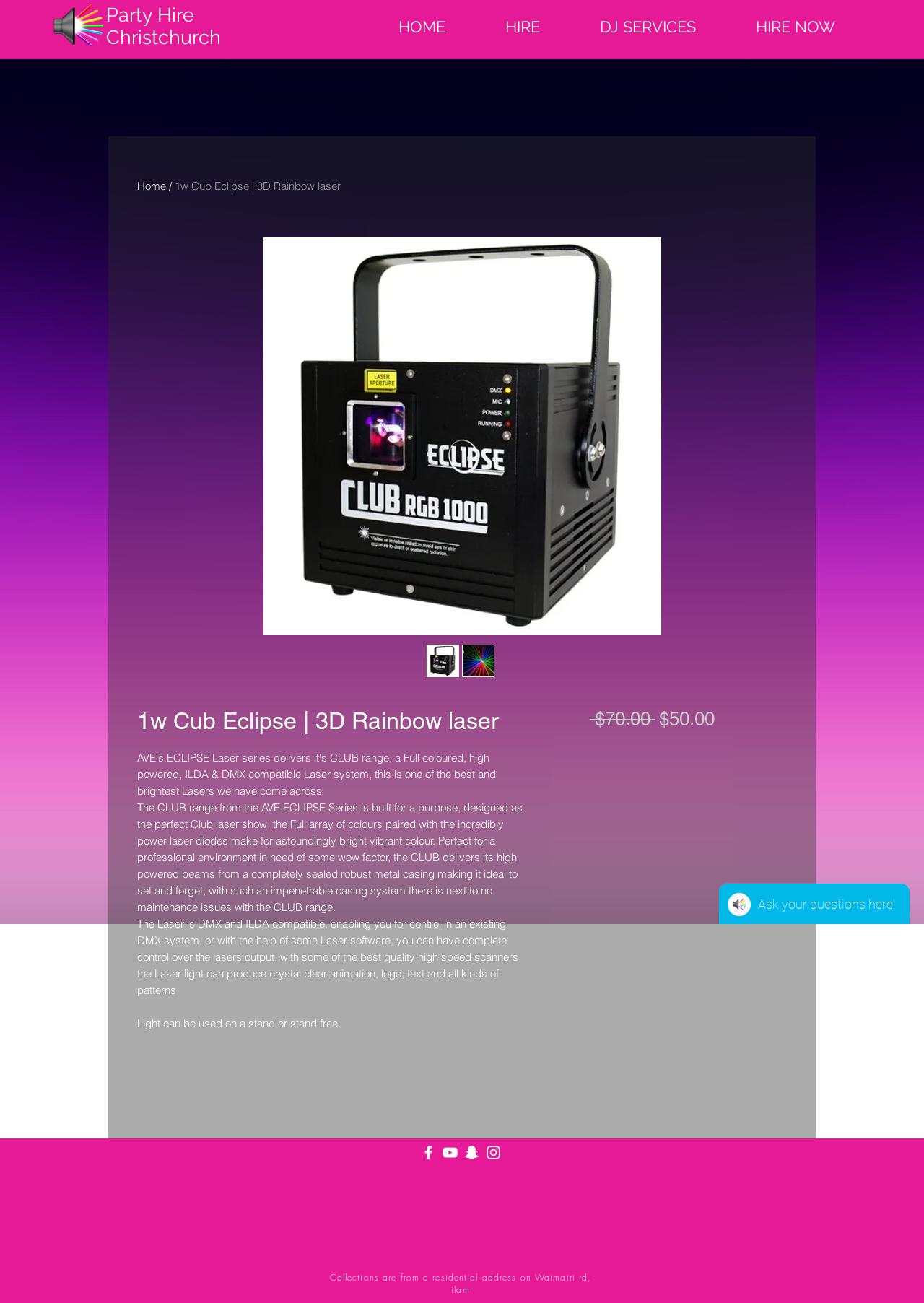Give a complete and precise description of the webpage's appearance.

This webpage is about a product called the 1w Cub Eclipse, a 3D Rainbow laser system from the AVE ECLIPSE Series. At the top left corner, there is a logo of PartyHireChristchurch, which is also a link. Next to it, there is a heading that reads "Party Hire Christchurch". 

Below the logo and heading, there is a navigation menu with four links: "HOME", "HIRE", "DJ SERVICES", and "HIRE NOW". 

The main content of the webpage is an article about the 1w Cub Eclipse laser system. It starts with a heading that reads "1w Cub Eclipse | 3D Rainbow laser" and is accompanied by an image of the product. Below the heading, there are two buttons with thumbnails of the product. 

The article describes the features and benefits of the 1w Cub Eclipse laser system, including its high-powered beams, full array of colors, and robust metal casing. It also mentions that the laser is DMX and ILDA compatible, enabling control in an existing DMX system or with laser software. 

The article also provides information about the product's price, with a regular price of $70.00 and a sale price of $50.00. 

At the bottom of the webpage, there is a Wix Chat iframe and a social bar with links to Facebook, YouTube, Snapchat, and Instagram. There is also a link to book now and a note about collections being from a residential address on Waimairi rd, Ilam.